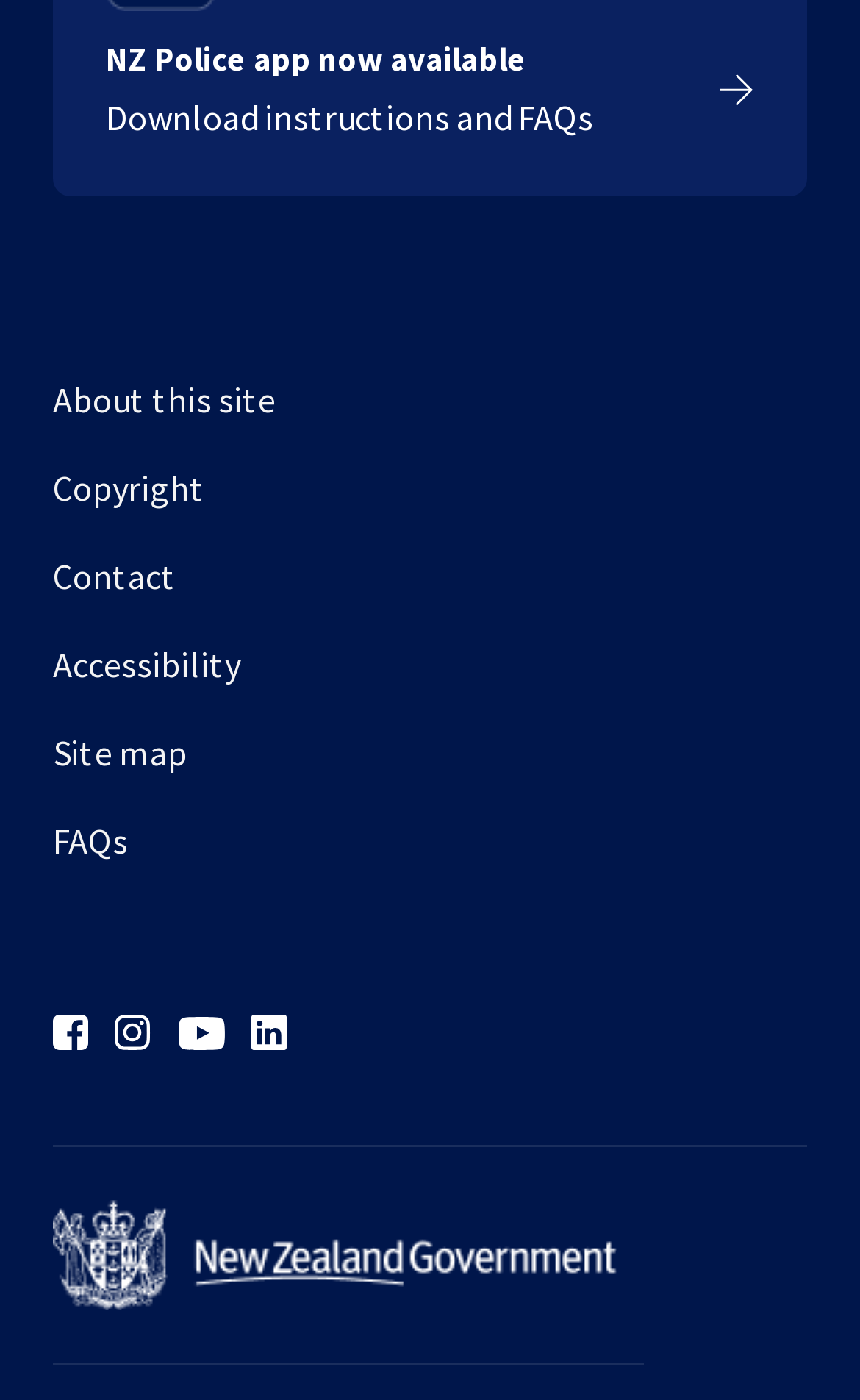Predict the bounding box for the UI component with the following description: "Hello world!".

None